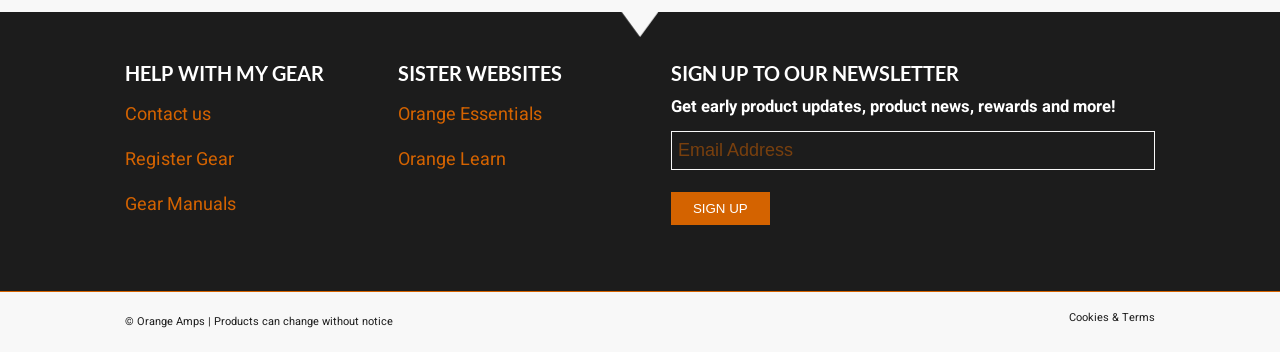Find the bounding box coordinates of the clickable element required to execute the following instruction: "Sign up to the newsletter". Provide the coordinates as four float numbers between 0 and 1, i.e., [left, top, right, bottom].

[0.524, 0.545, 0.601, 0.639]